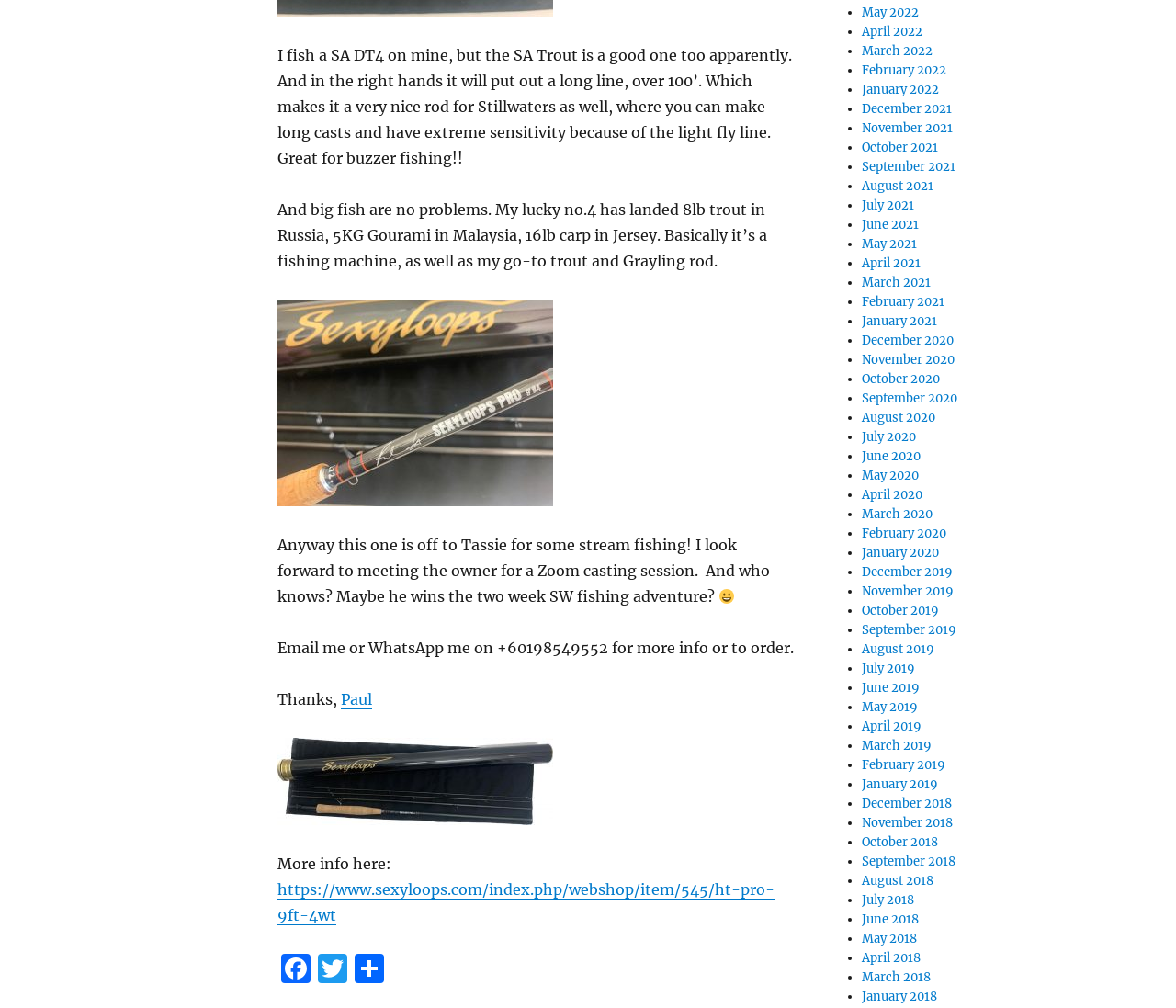From the given element description: "SMOK V12 Prince Coilk", find the bounding box for the UI element. Provide the coordinates as four float numbers between 0 and 1, in the order [left, top, right, bottom].

None